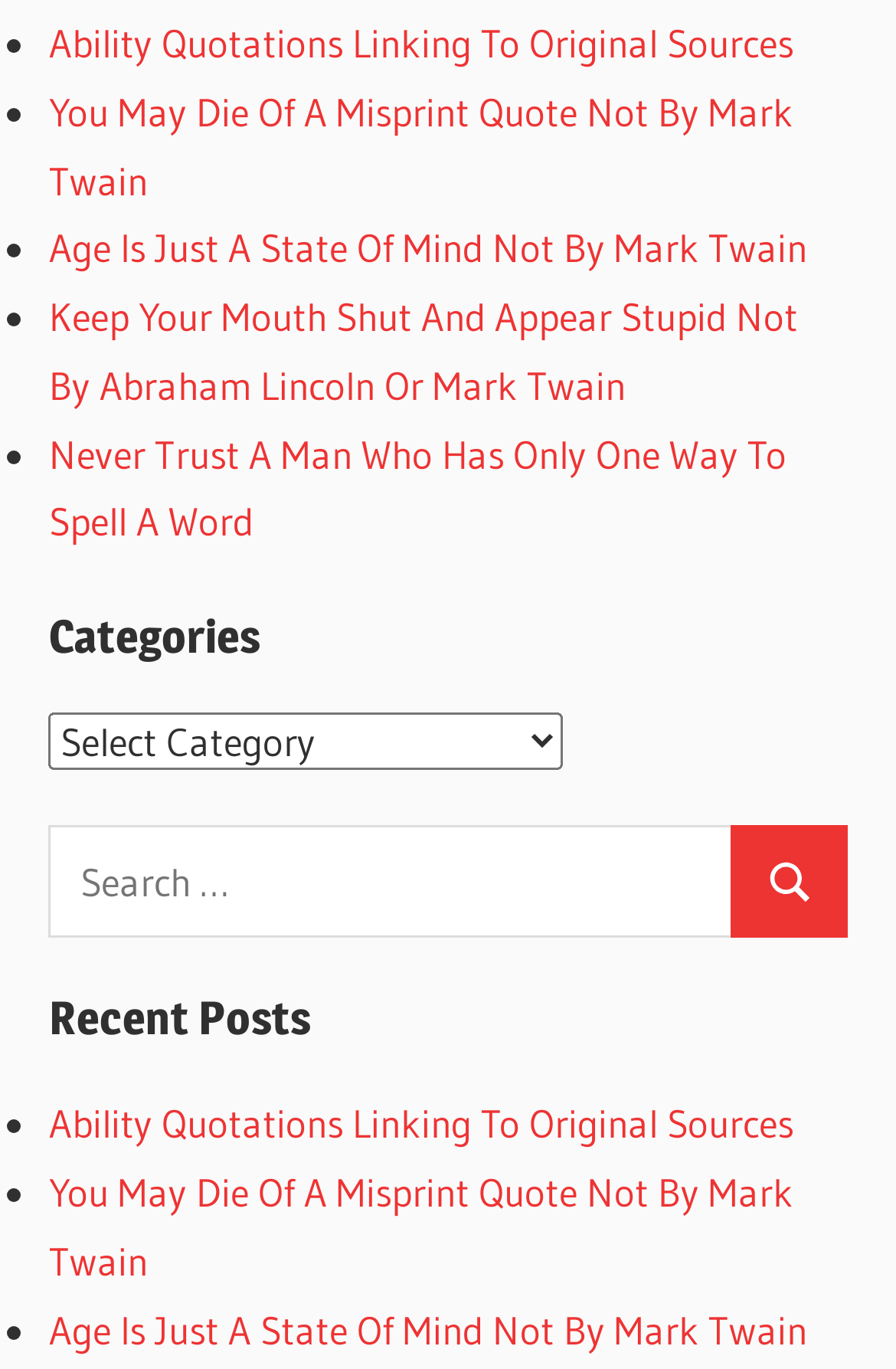Who is the author of the first quote?
Please provide a single word or phrase as the answer based on the screenshot.

Not specified